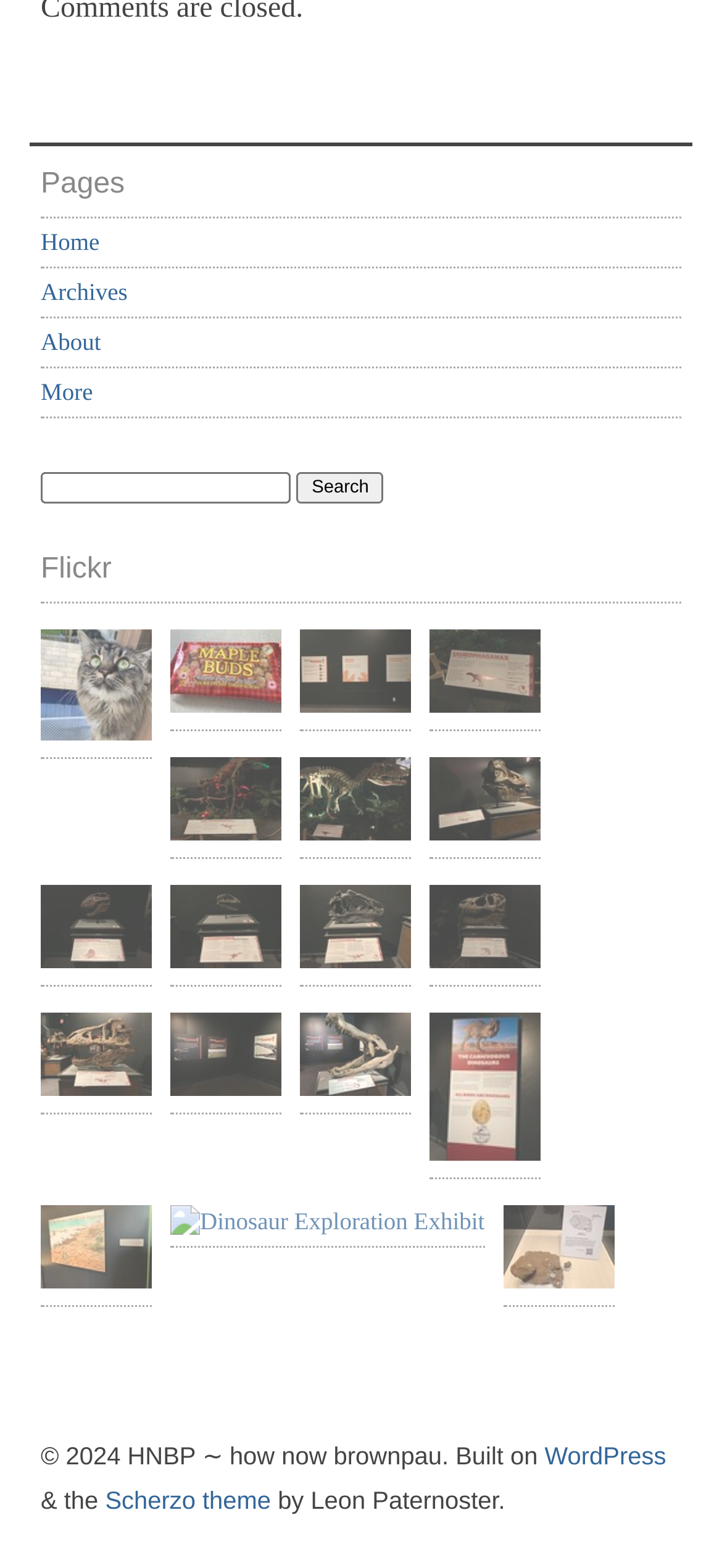Locate the bounding box of the UI element described in the following text: "title="Bacon Flavoured Maple Buds"".

[0.236, 0.402, 0.39, 0.461]